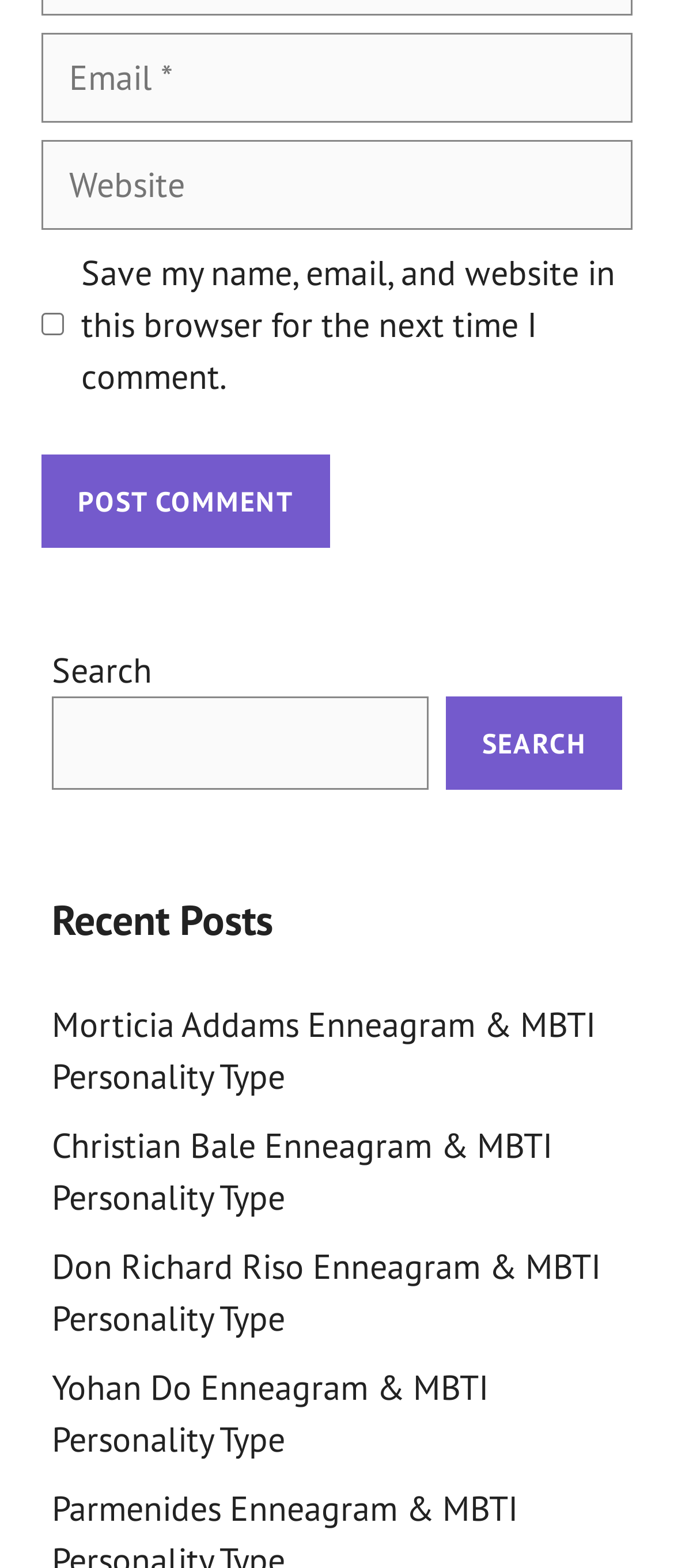Please locate the UI element described by "Search" and provide its bounding box coordinates.

[0.662, 0.444, 0.923, 0.504]